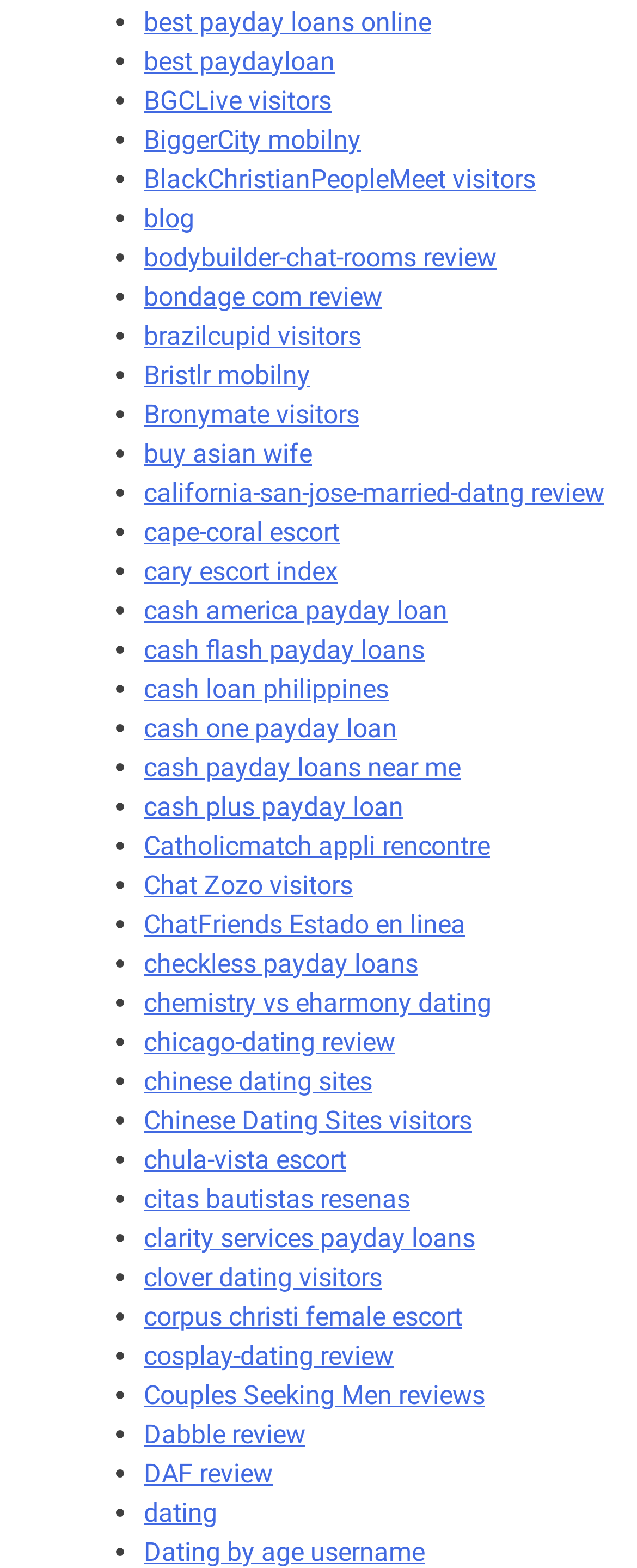How many links are on this webpage?
Refer to the image and provide a one-word or short phrase answer.

768